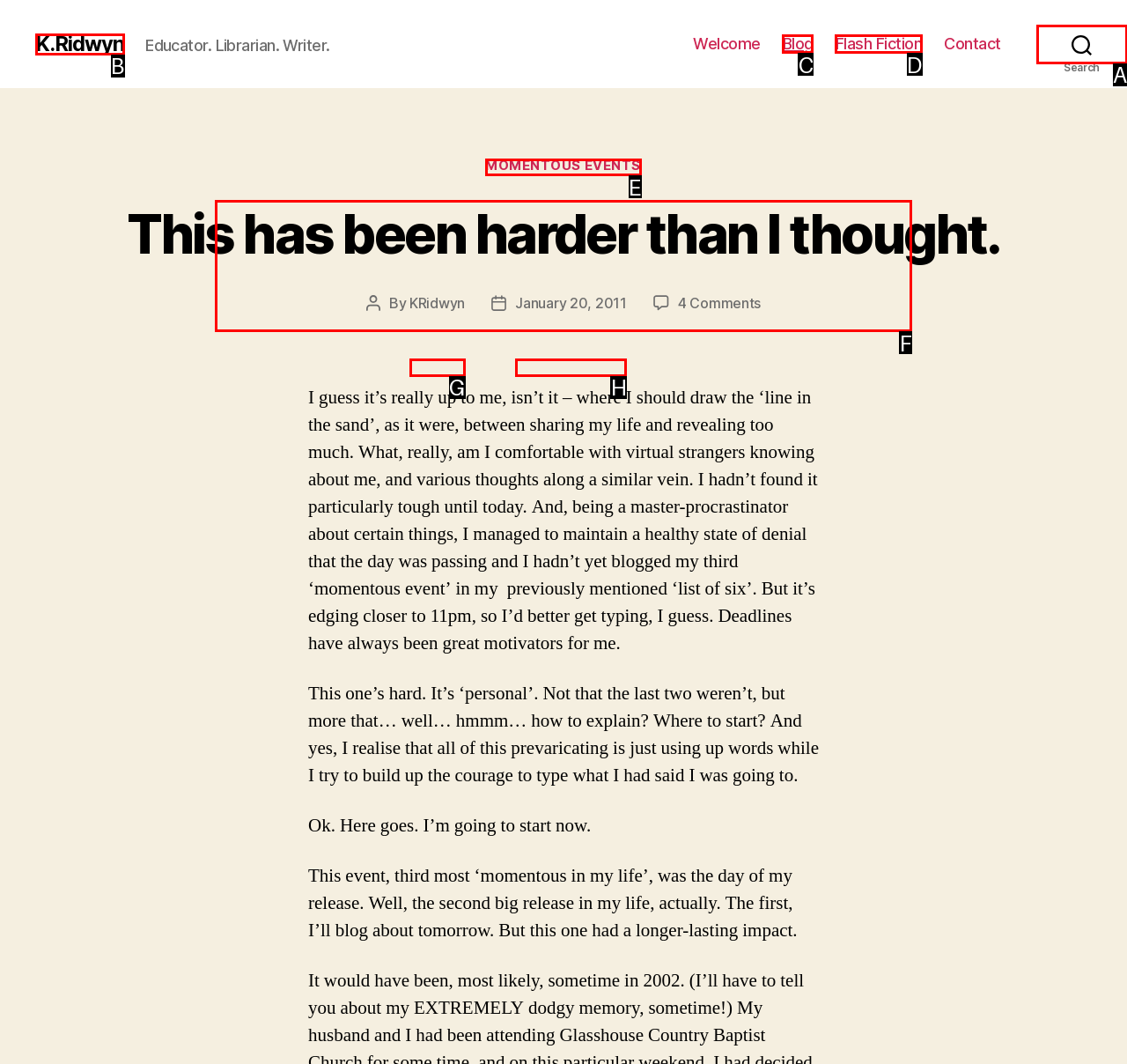Find the HTML element to click in order to complete this task: Click on the 'This has been harder than I thought.' link
Answer with the letter of the correct option.

F